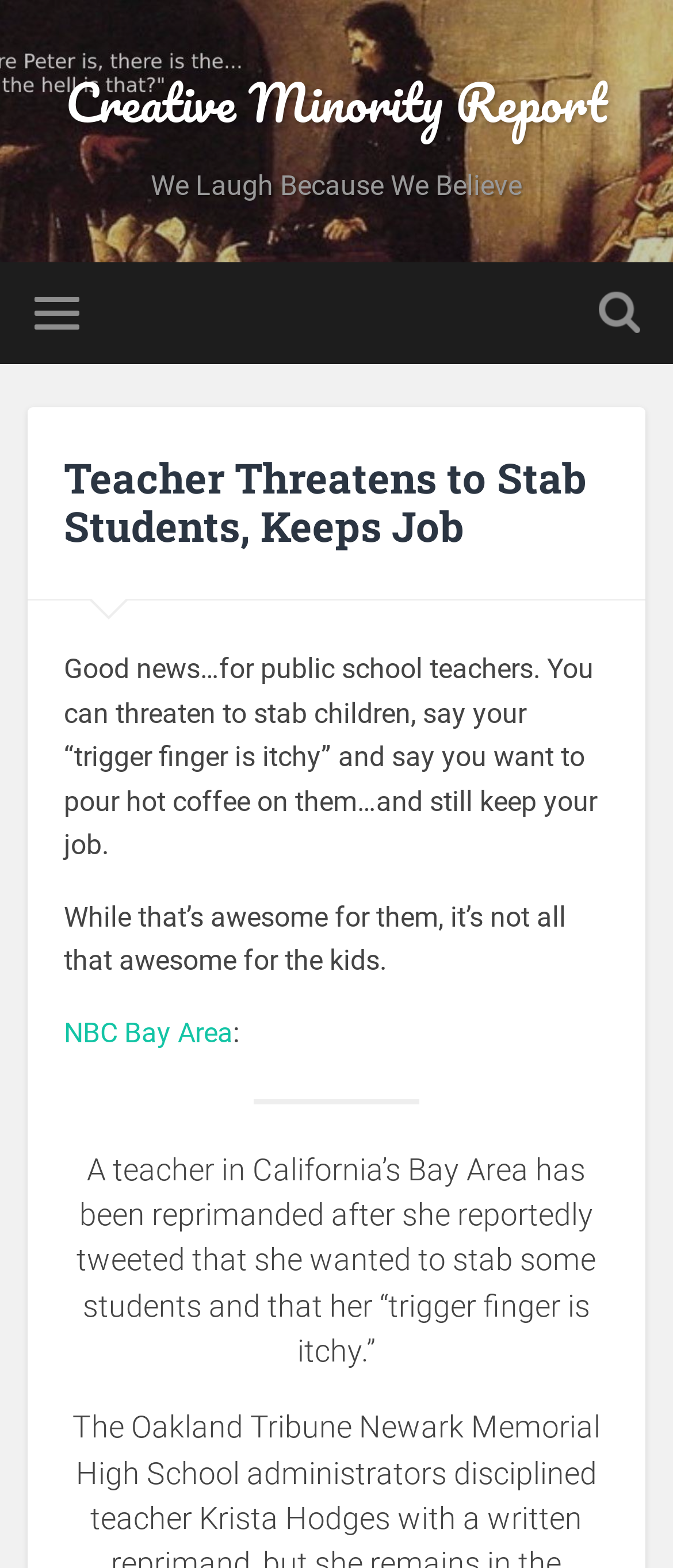Mark the bounding box of the element that matches the following description: "Creative Minority Report".

[0.097, 0.039, 0.903, 0.092]